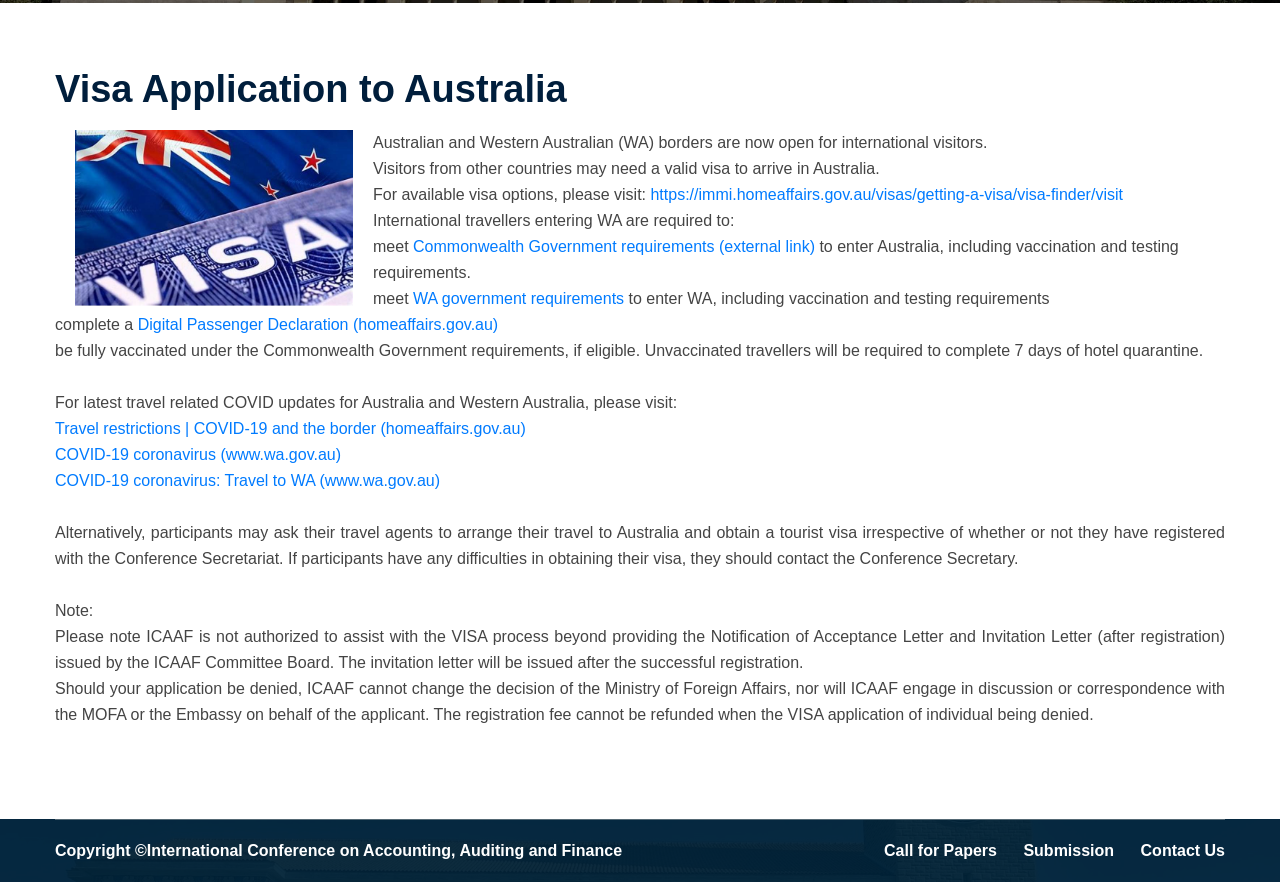Find the bounding box coordinates corresponding to the UI element with the description: "WA government requirements". The coordinates should be formatted as [left, top, right, bottom], with values as floats between 0 and 1.

[0.319, 0.329, 0.488, 0.348]